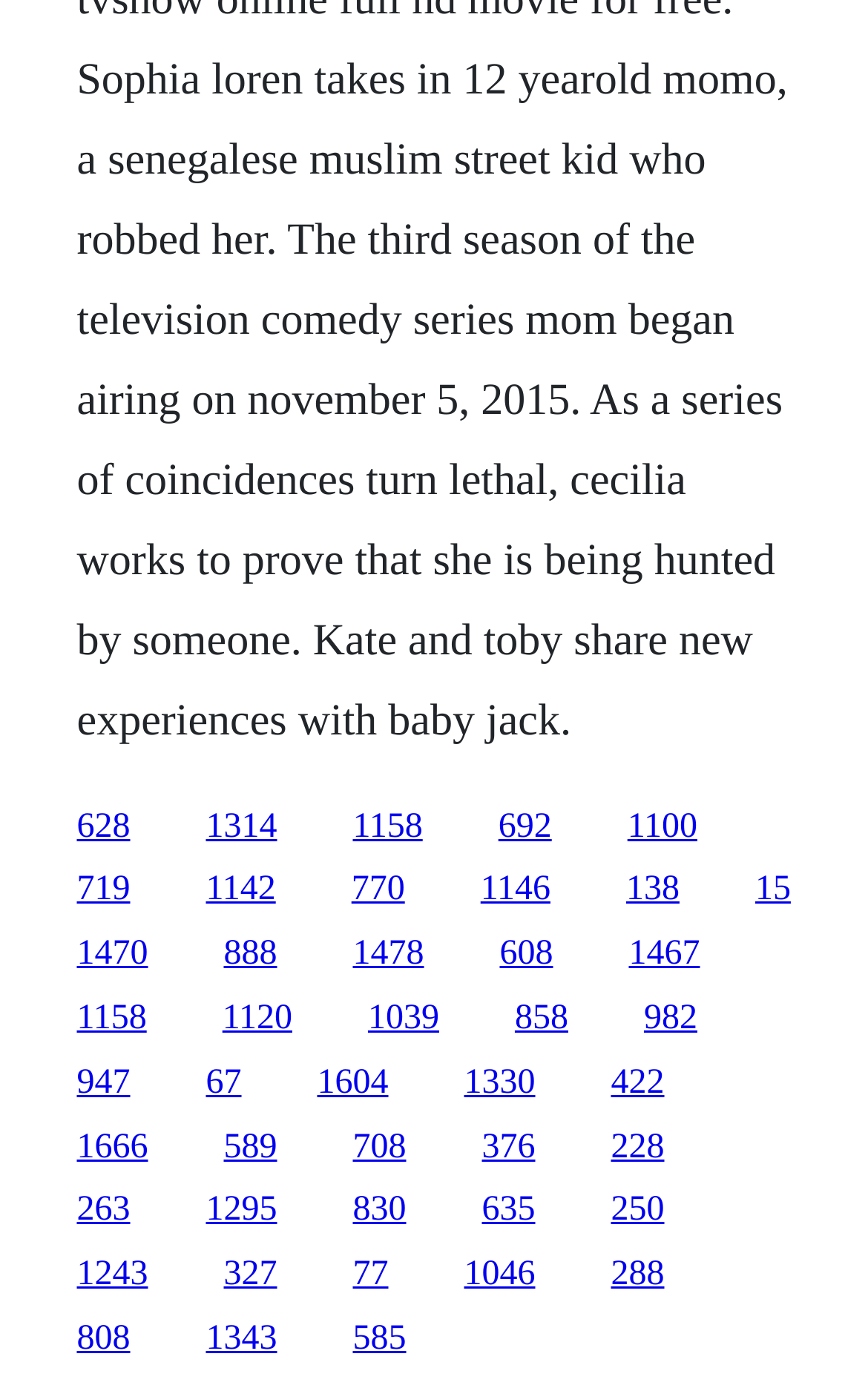How many links are in the top row?
Provide an in-depth and detailed answer to the question.

I examined the y1 and y2 coordinates of the link elements and found that the first 5 links have similar y1 and y2 values, indicating that they are in the same row. Therefore, there are 5 links in the top row.